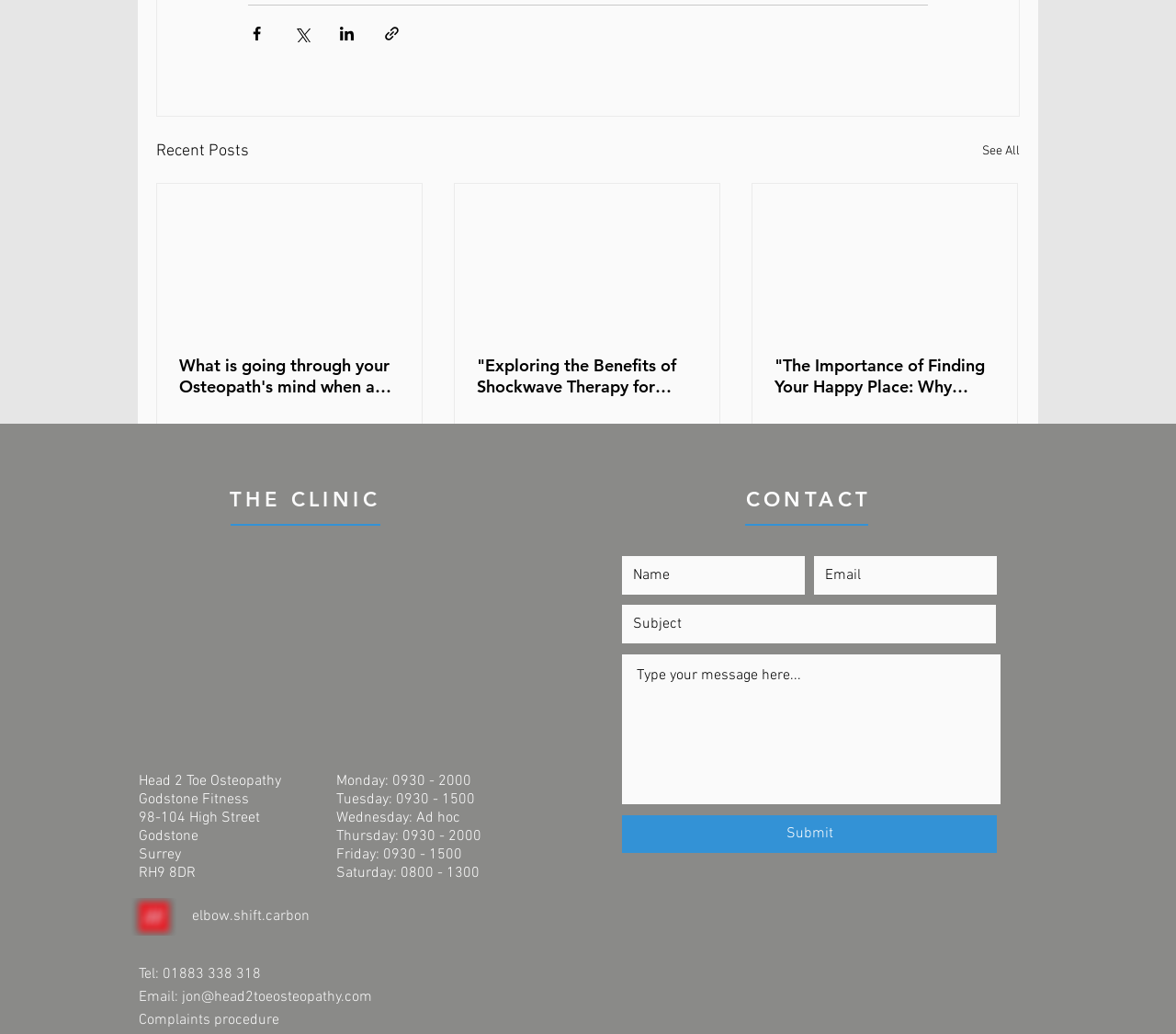Bounding box coordinates are specified in the format (top-left x, top-left y, bottom-right x, bottom-right y). All values are floating point numbers bounded between 0 and 1. Please provide the bounding box coordinate of the region this sentence describes: aria-label="Name" name="name" placeholder="Name"

[0.529, 0.538, 0.684, 0.575]